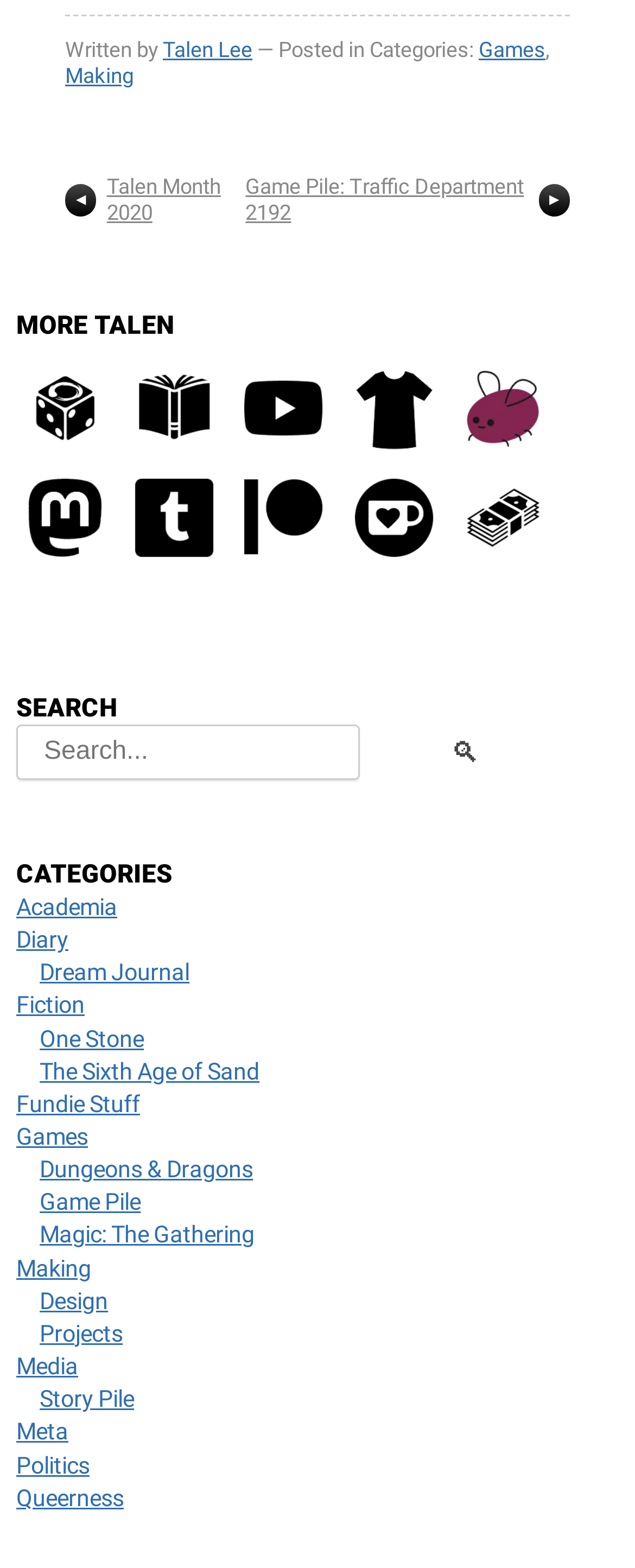Find the bounding box coordinates for the element that must be clicked to complete the instruction: "View the 'Making' category". The coordinates should be four float numbers between 0 and 1, indicated as [left, top, right, bottom].

[0.103, 0.04, 0.21, 0.056]